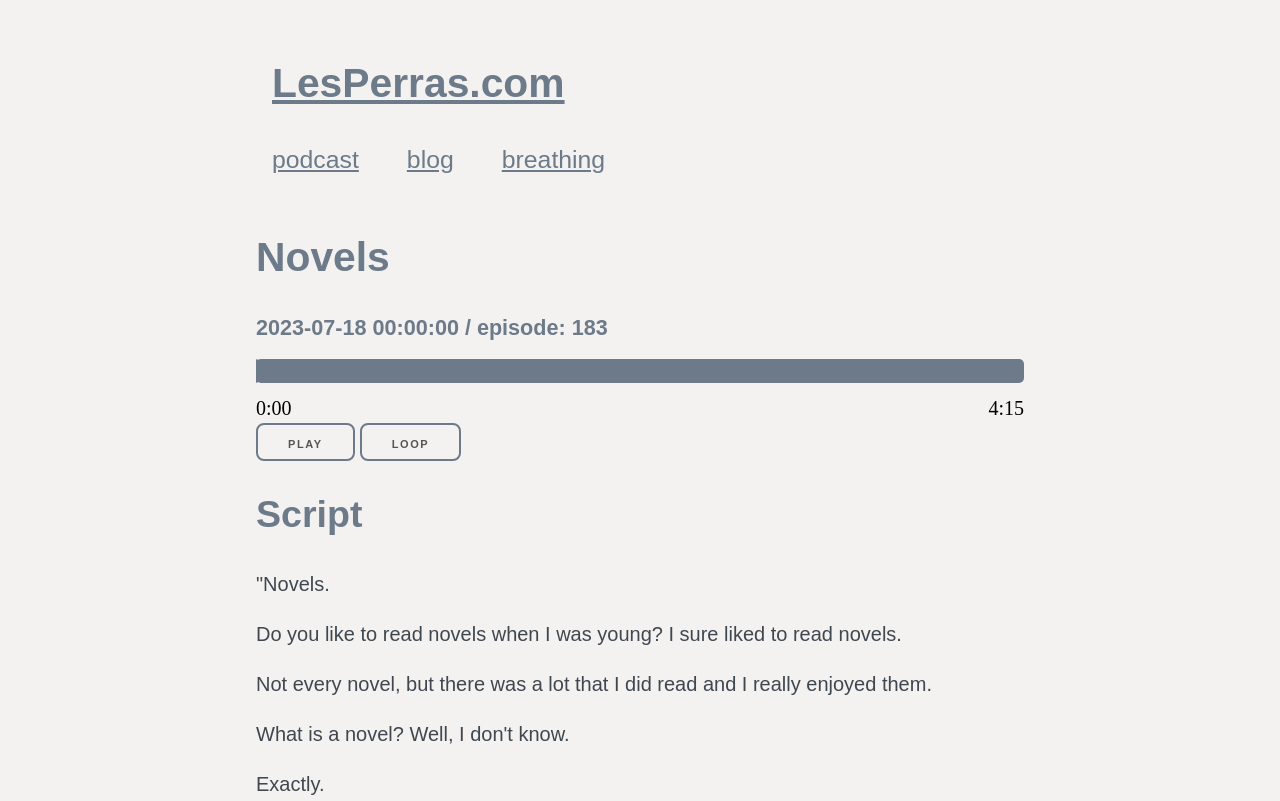Answer the following in one word or a short phrase: 
What is the duration of the podcast episode?

4:15